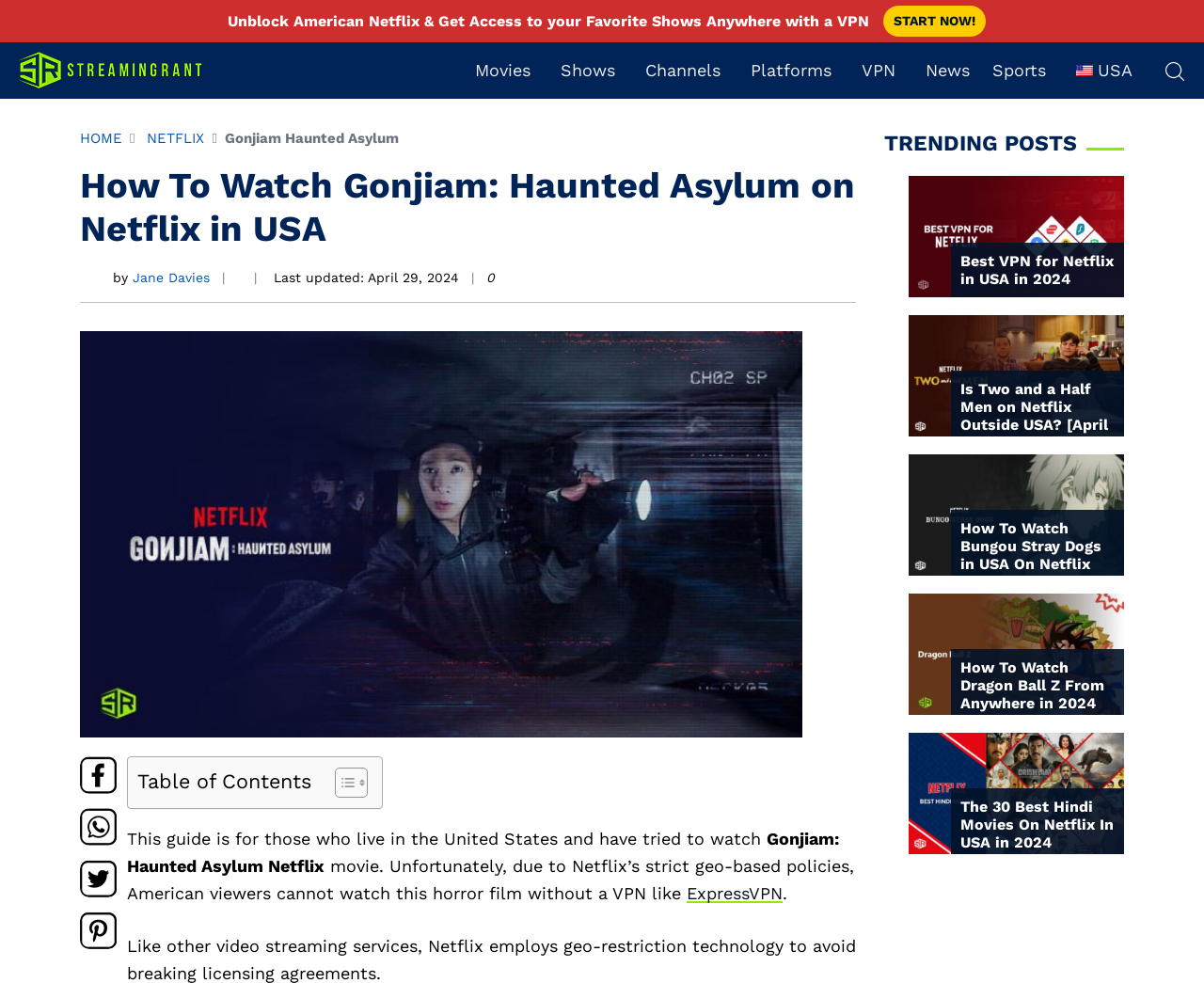Using the given description, provide the bounding box coordinates formatted as (top-left x, top-left y, bottom-right x, bottom-right y), with all values being floating point numbers between 0 and 1. Description: ✓ Přijmout vše

None